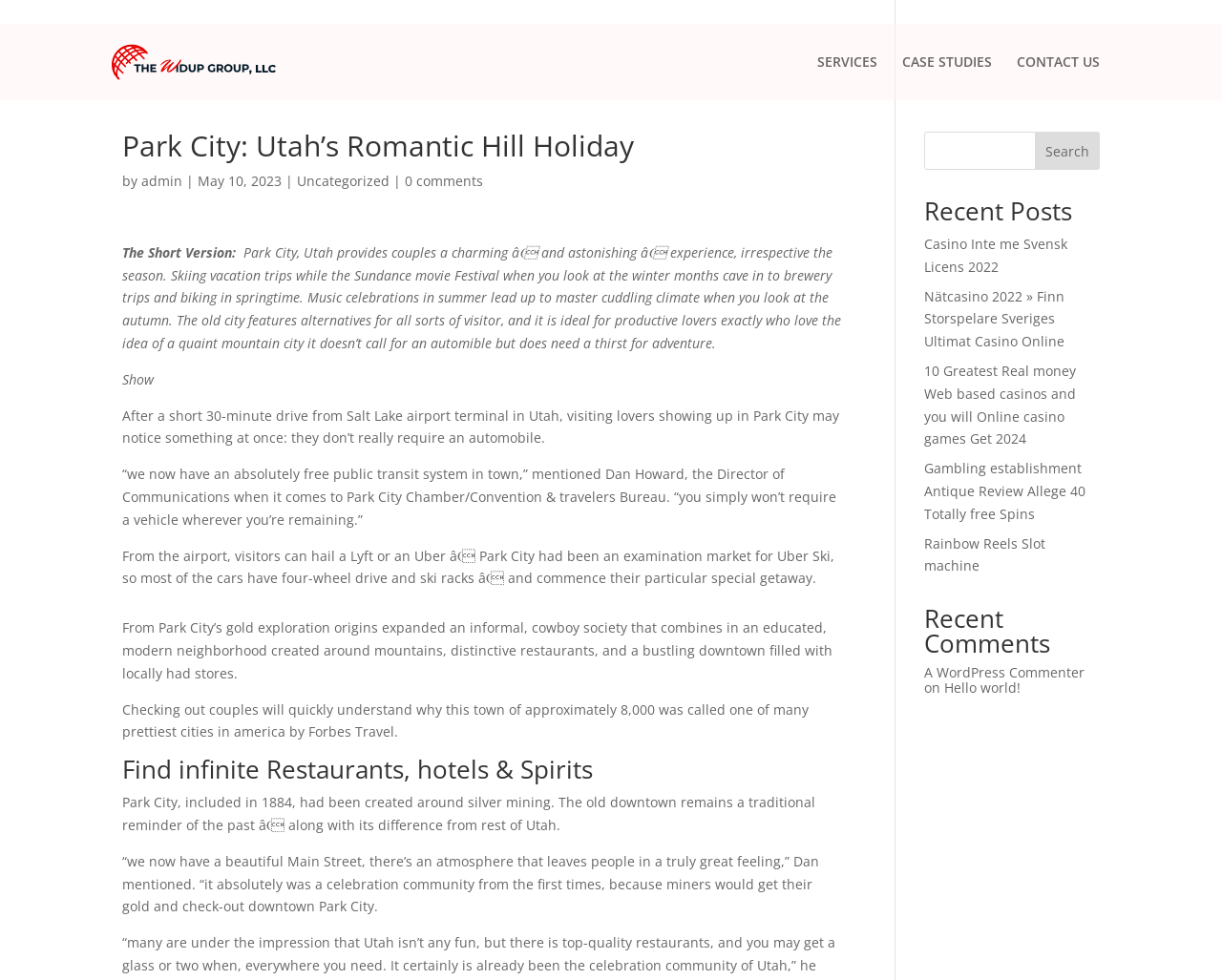Point out the bounding box coordinates of the section to click in order to follow this instruction: "Check 'Recent Comments'".

[0.756, 0.618, 0.9, 0.679]